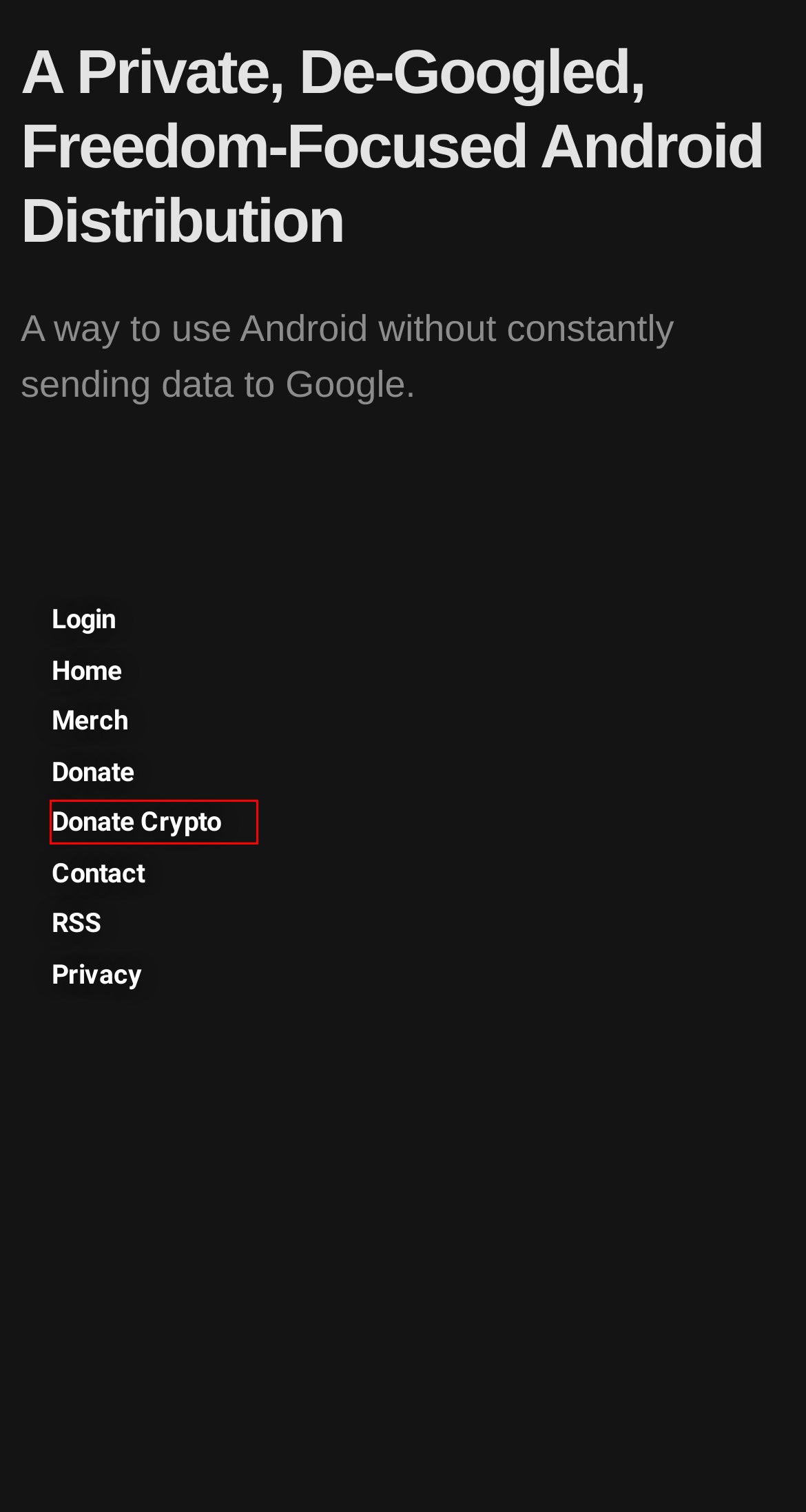You are given a screenshot of a webpage with a red bounding box around an element. Choose the most fitting webpage description for the page that appears after clicking the element within the red bounding box. Here are the candidates:
A. Donate Cryptocurrency
B. A Private, De-Googled, Freedom-Focused Android Distribution
C. Biden's New Frontier: Targeting "Misinformation" Around The World
D. Reclaim The Net
E. Top 10 Must-Have F-Droid Apps for Privacy, Security, and Productivity
F. Big Tech Alternatives Archives
G. Contact
H. Privacy Policy

A